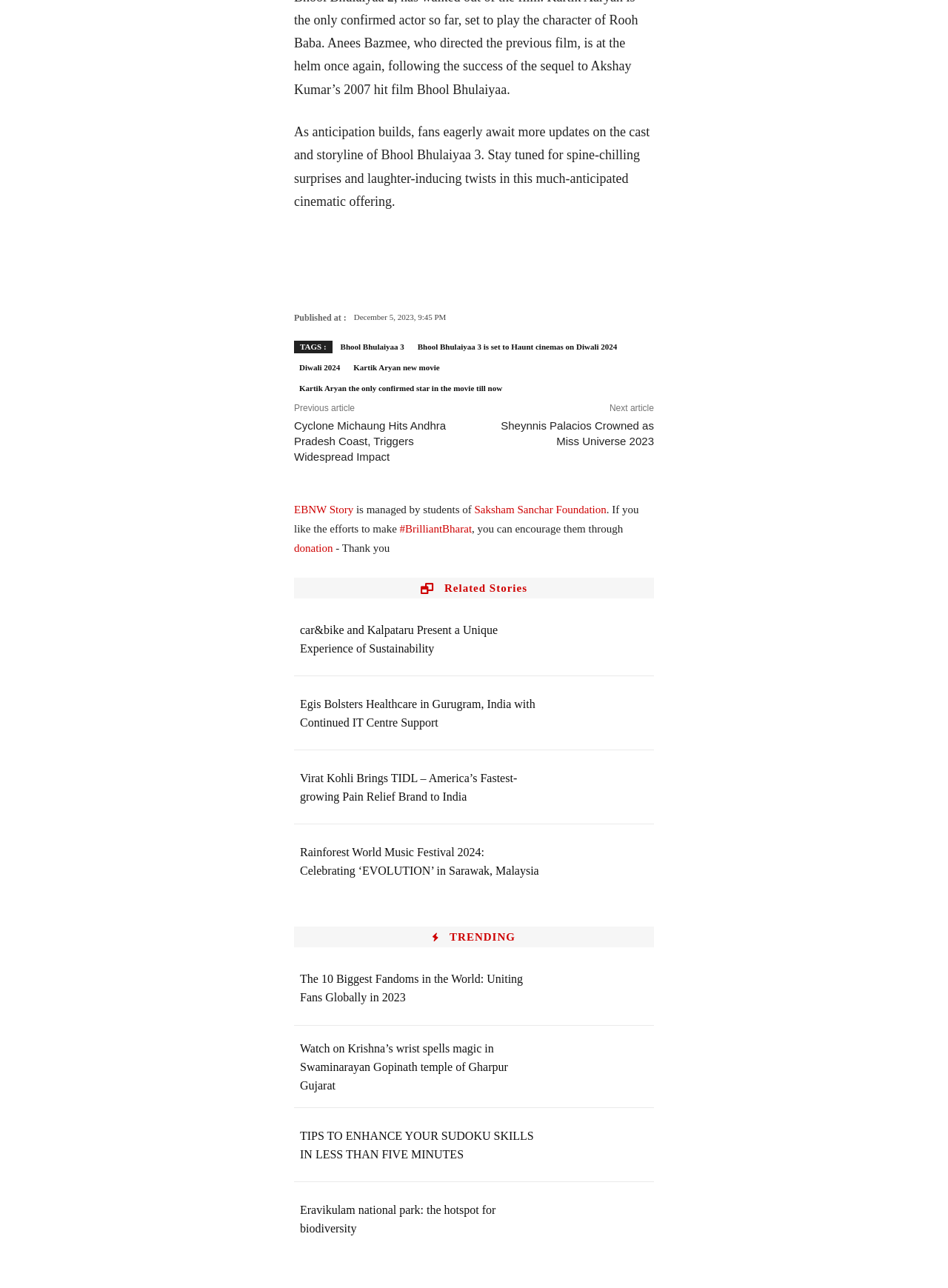Using the description "Diwali 2024", predict the bounding box of the relevant HTML element.

[0.31, 0.281, 0.364, 0.29]